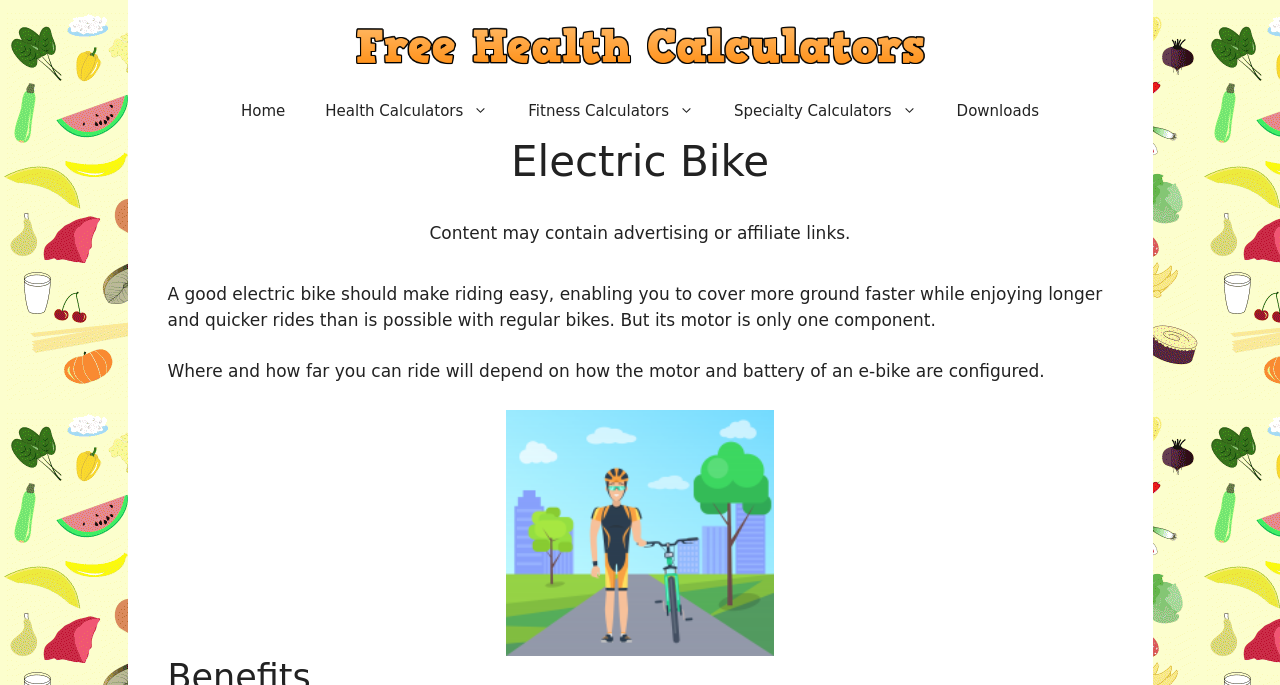Use one word or a short phrase to answer the question provided: 
What is shown in the figure on the webpage?

Not specified